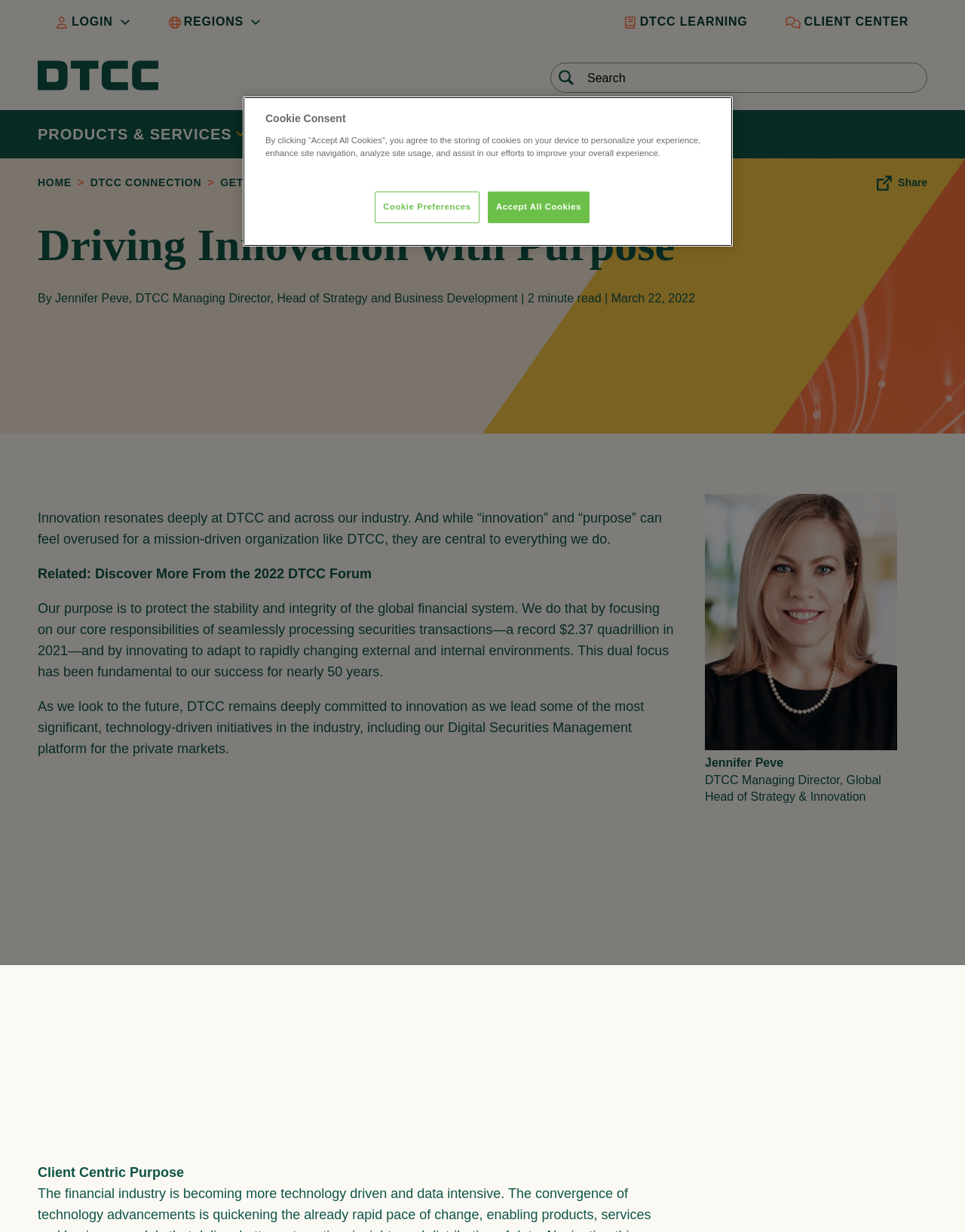Please identify the bounding box coordinates of the element's region that needs to be clicked to fulfill the following instruction: "View products and services". The bounding box coordinates should consist of four float numbers between 0 and 1, i.e., [left, top, right, bottom].

[0.039, 0.102, 0.254, 0.117]